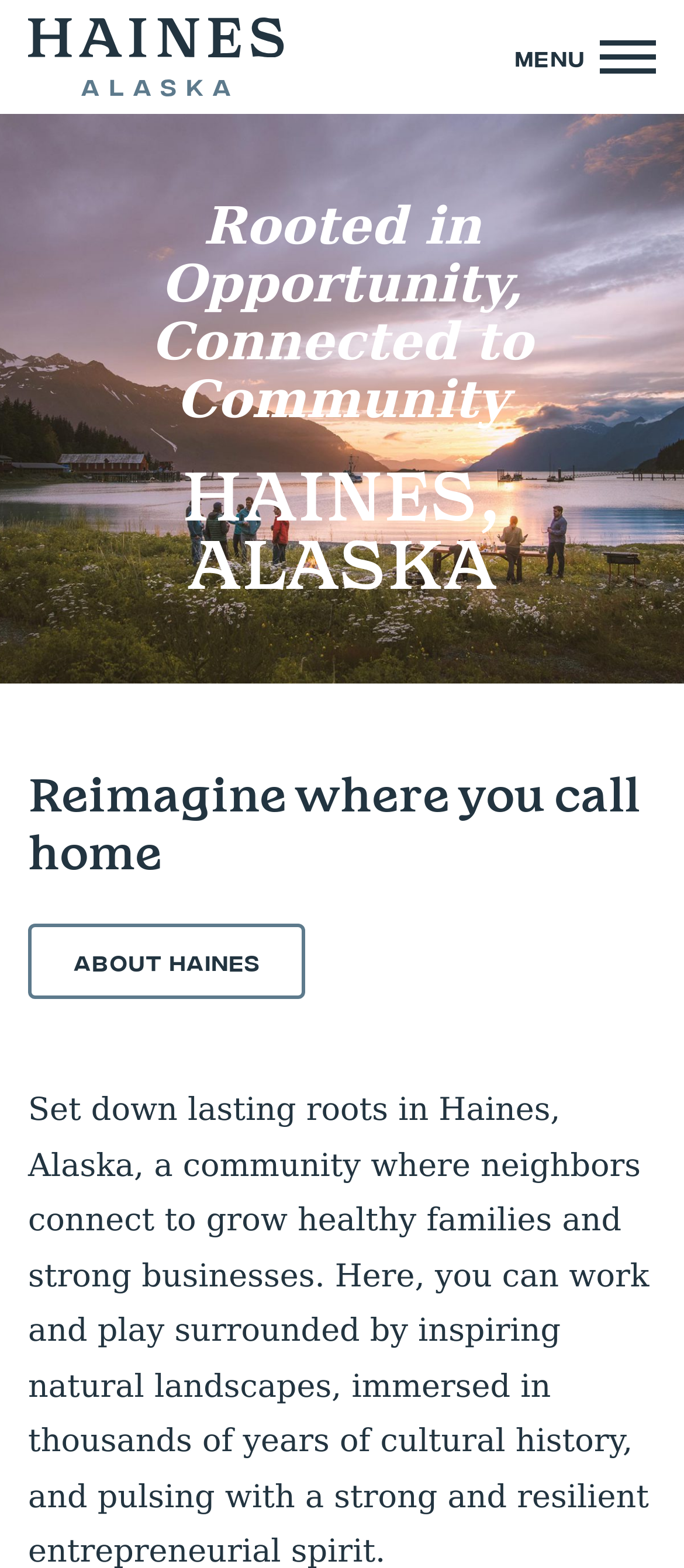How many headings are on the page?
From the details in the image, answer the question comprehensively.

There are three heading elements on the page: 'Haines, Alaska', 'HAINES, ALASKA', and 'Reimagine where you call home'. These headings are used to structure the content and provide a hierarchy of information on the page.